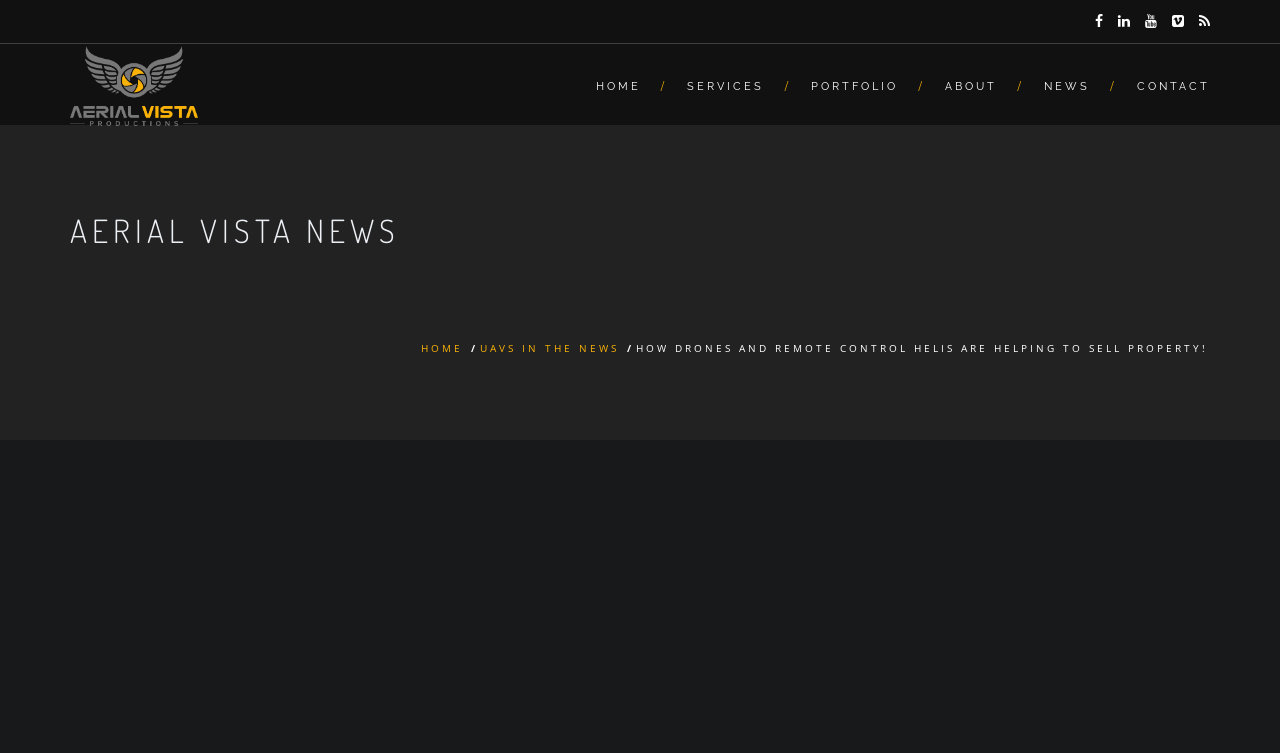Answer the following query with a single word or phrase:
What is the topic of the news article on this webpage?

Drones and remote control helis in real estate